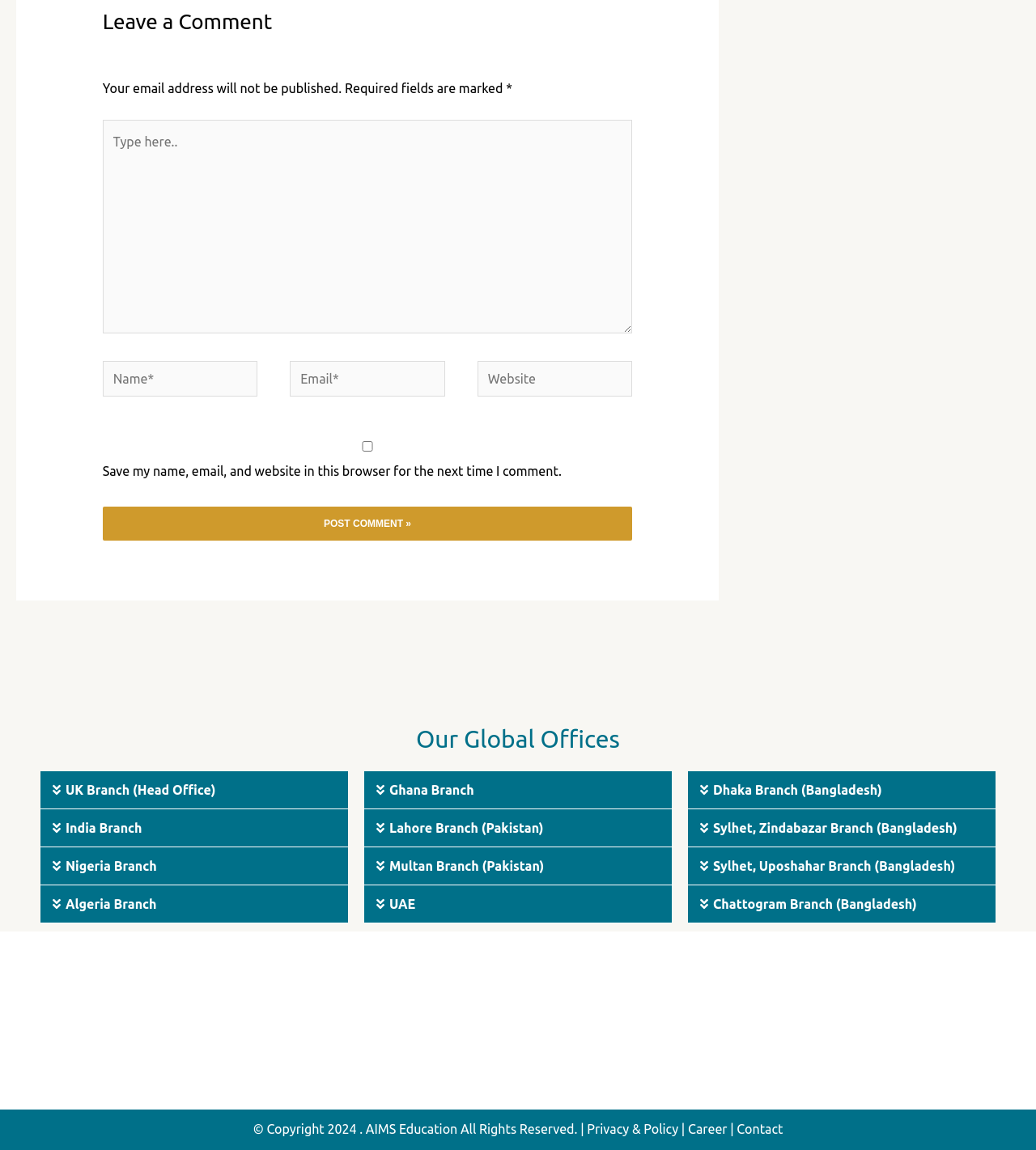Please analyze the image and give a detailed answer to the question:
What are the links available in the footer?

The footer of the webpage includes four links, namely AIMS Education, Privacy & Policy, Career, and Contact, which are represented by link elements at the bottom of the webpage.